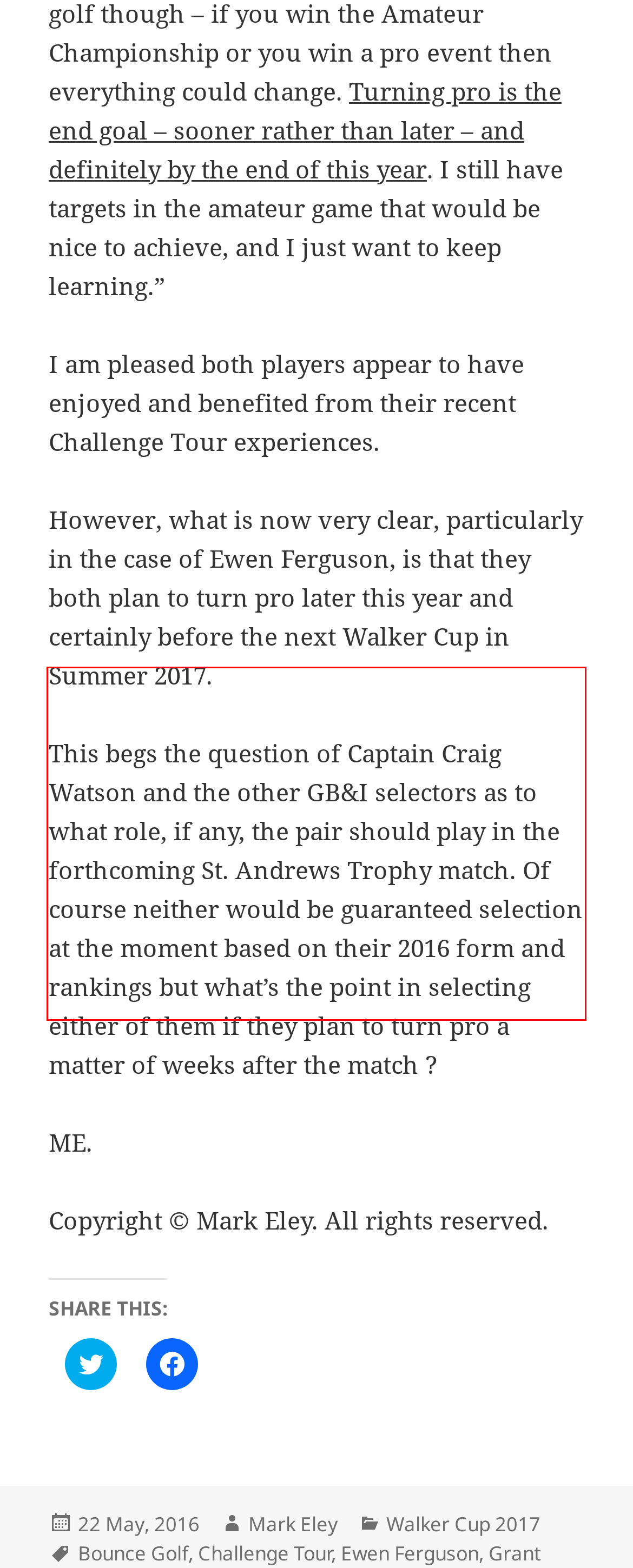Using OCR, extract the text content found within the red bounding box in the given webpage screenshot.

This begs the question of Captain Craig Watson and the other GB&I selectors as to what role, if any, the pair should play in the forthcoming St. Andrews Trophy match. Of course neither would be guaranteed selection at the moment based on their 2016 form and rankings but what’s the point in selecting either of them if they plan to turn pro a matter of weeks after the match ?